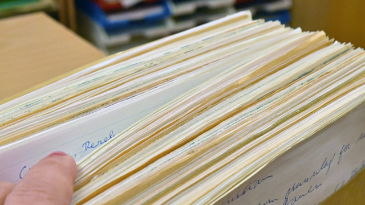Offer a detailed narrative of the image.

The image depicts a close-up view of a stack of documents held in one hand, showcasing a collection of neatly organized sheets that appear aged and well-used. Each page is adorned with handwritten notes, which hint at their historical or research significance. The background suggests a study or office environment, with shelves lined with assorted items, indicating a space dedicated to academic work. This image is connected to the concept of "Time-Geography," an interdisciplinary research approach that aids in understanding how individuals manage their life activities over time and the sustainable use of Earth’s resources.